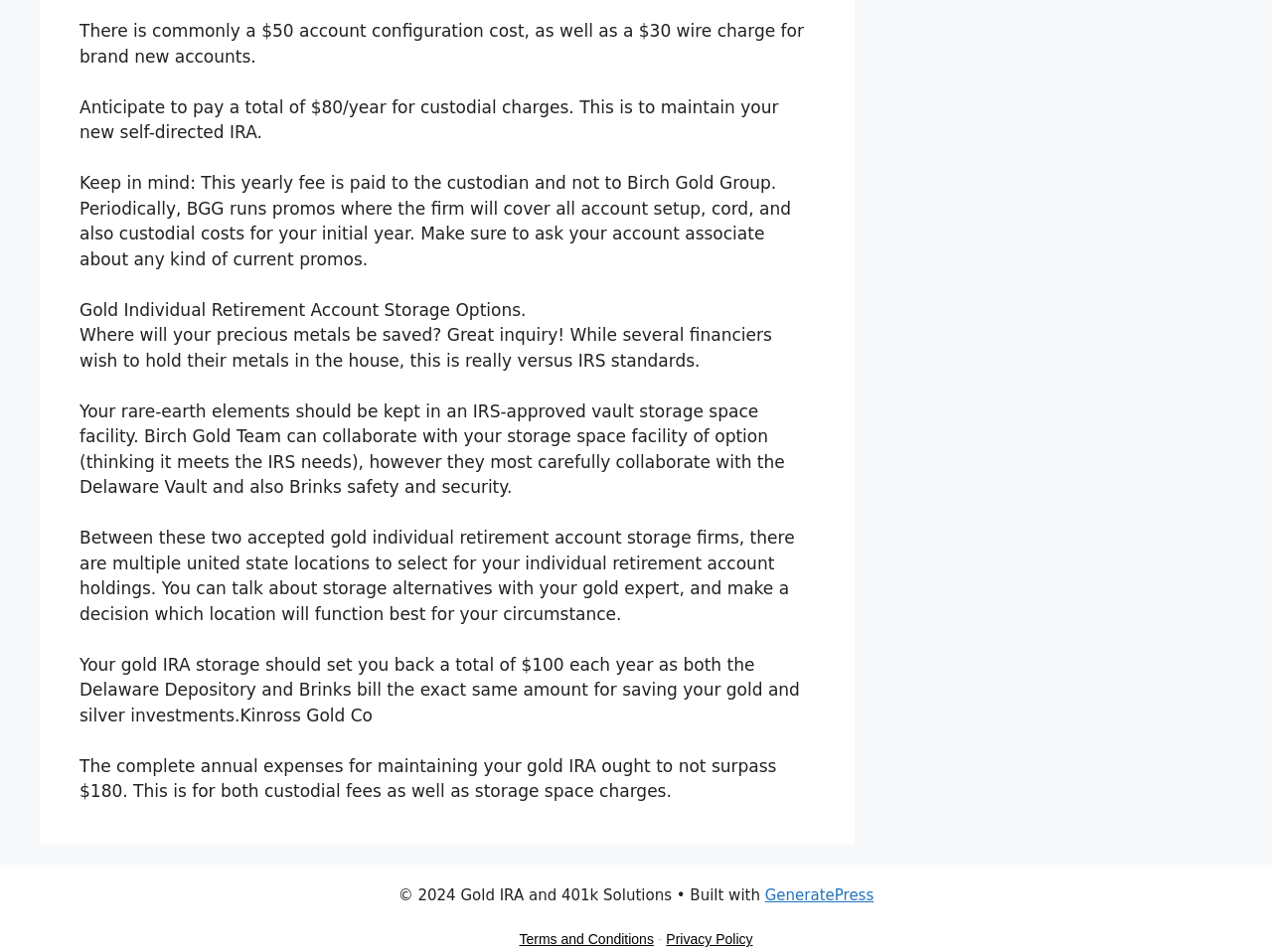Predict the bounding box coordinates for the UI element described as: "Terms and Conditions". The coordinates should be four float numbers between 0 and 1, presented as [left, top, right, bottom].

[0.408, 0.952, 0.514, 0.969]